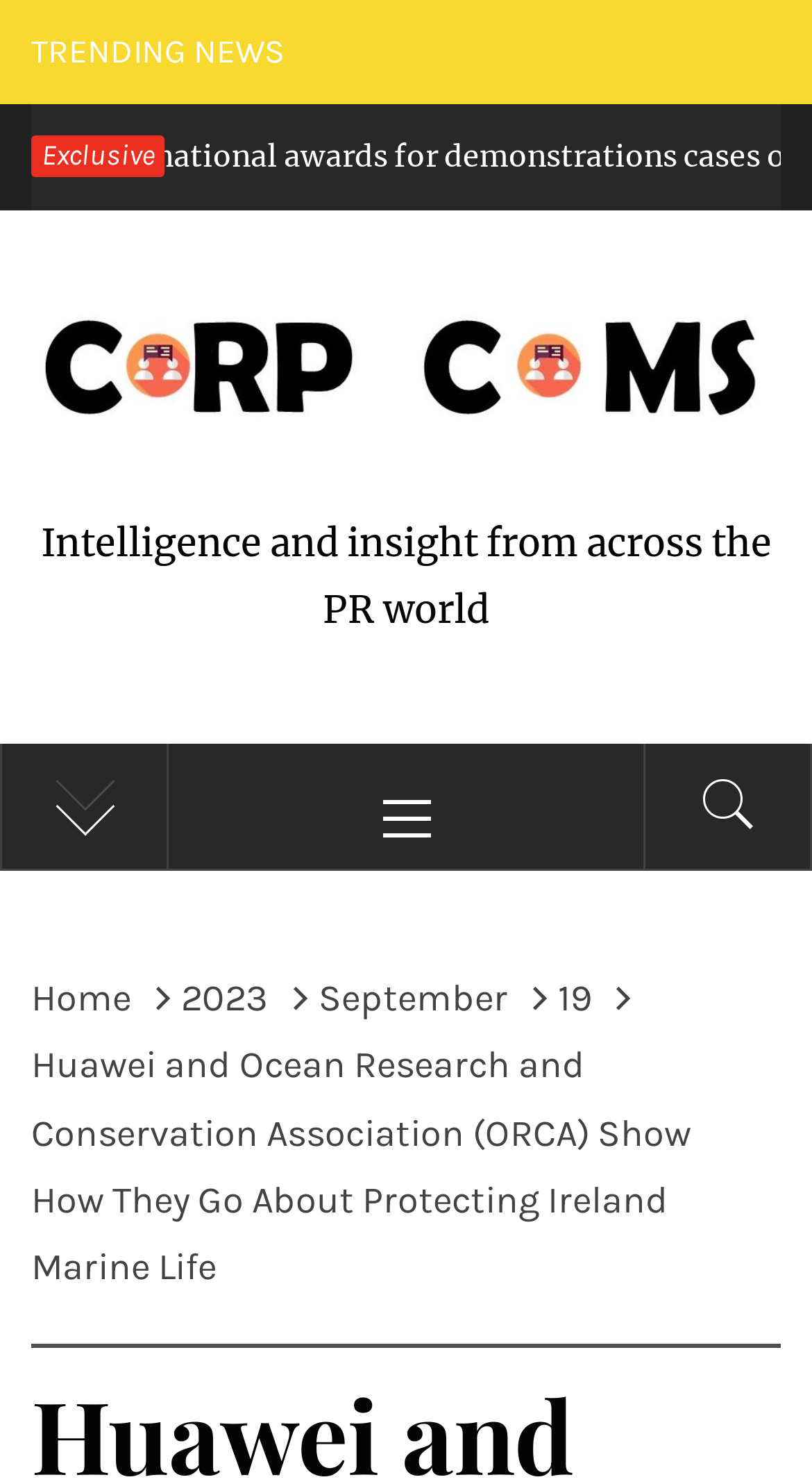Using the description: "parent_node: Primary Menu", identify the bounding box of the corresponding UI element in the screenshot.

[0.792, 0.501, 0.997, 0.585]